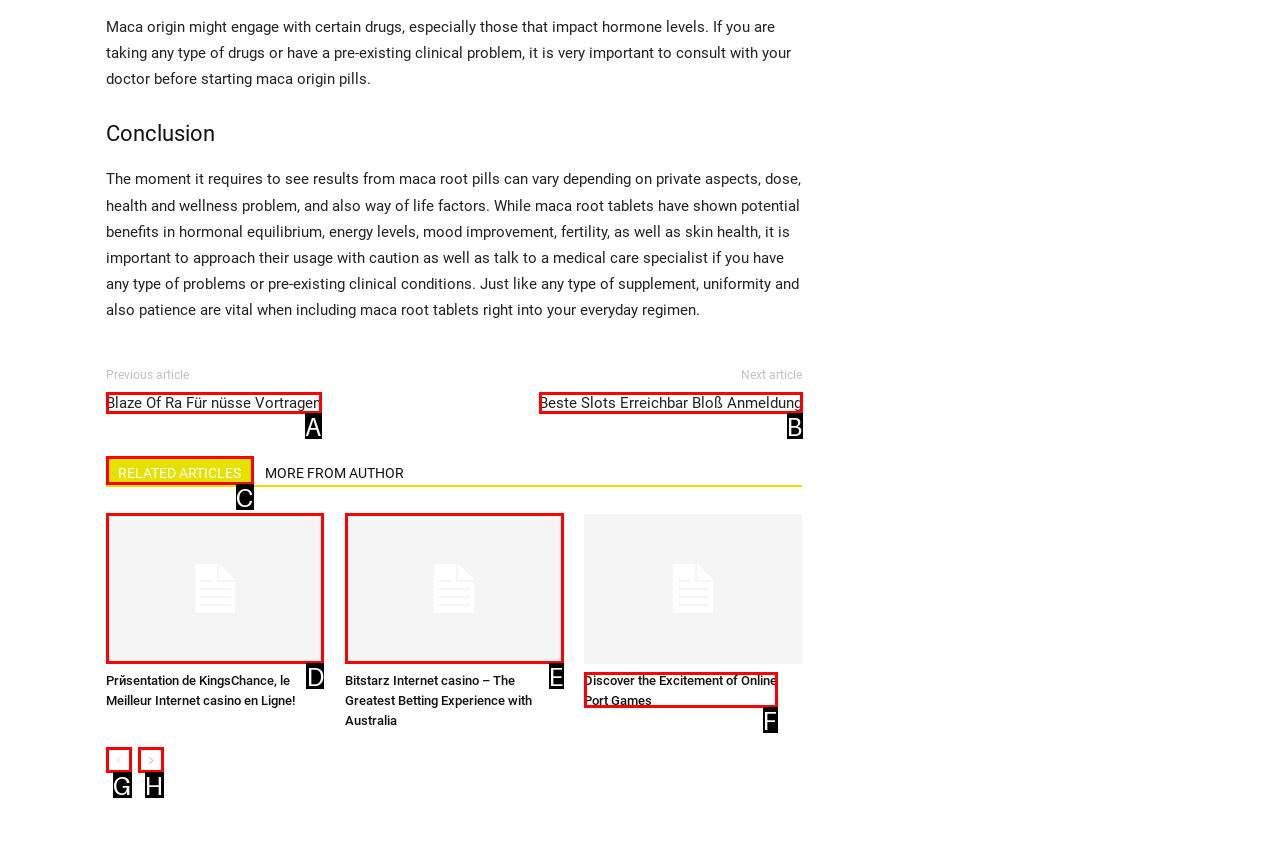Select the appropriate HTML element to click for the following task: Visit KingsChance online casino
Answer with the letter of the selected option from the given choices directly.

D